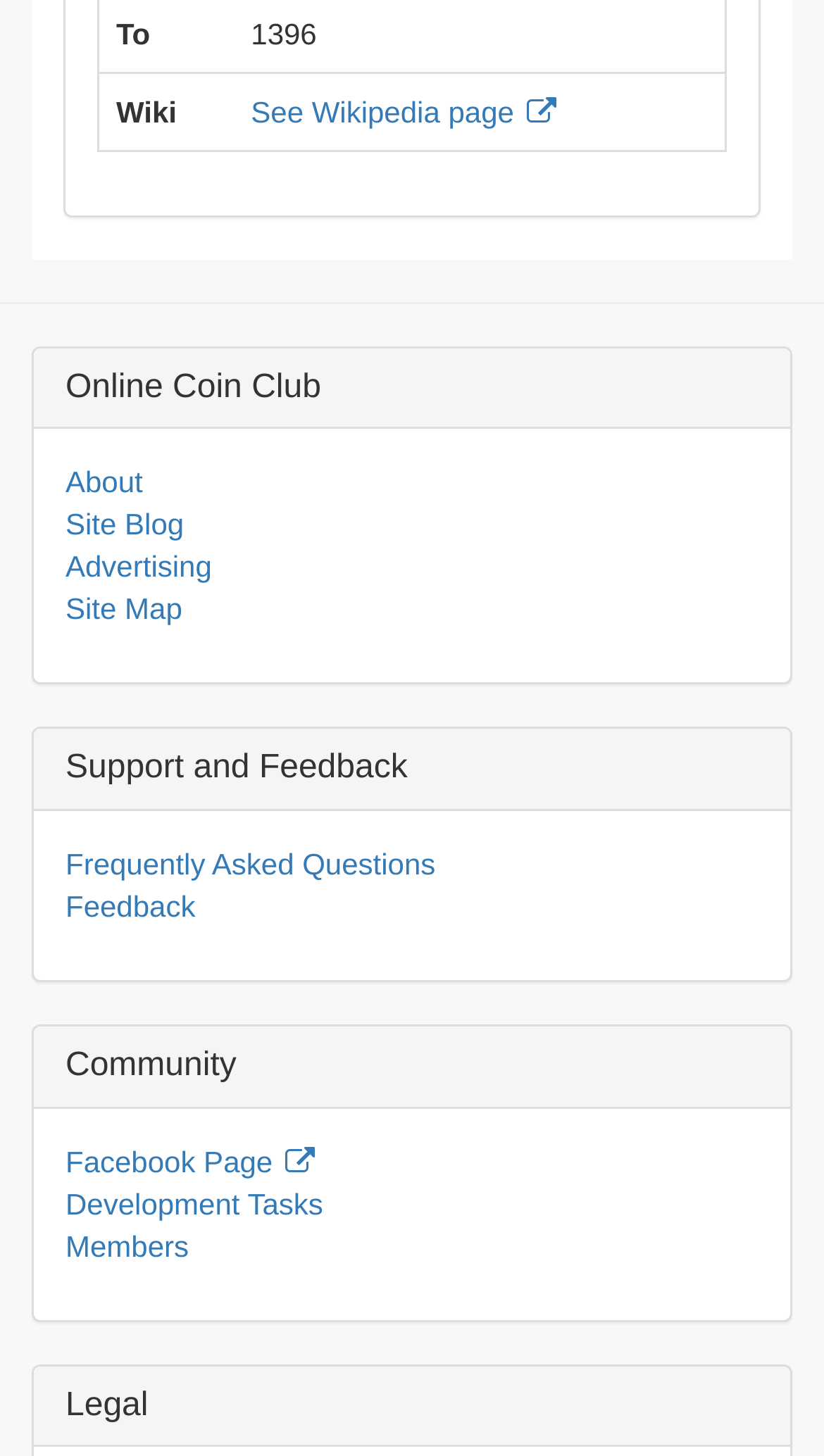Given the element description: "See All", predict the bounding box coordinates of this UI element. The coordinates must be four float numbers between 0 and 1, given as [left, top, right, bottom].

None